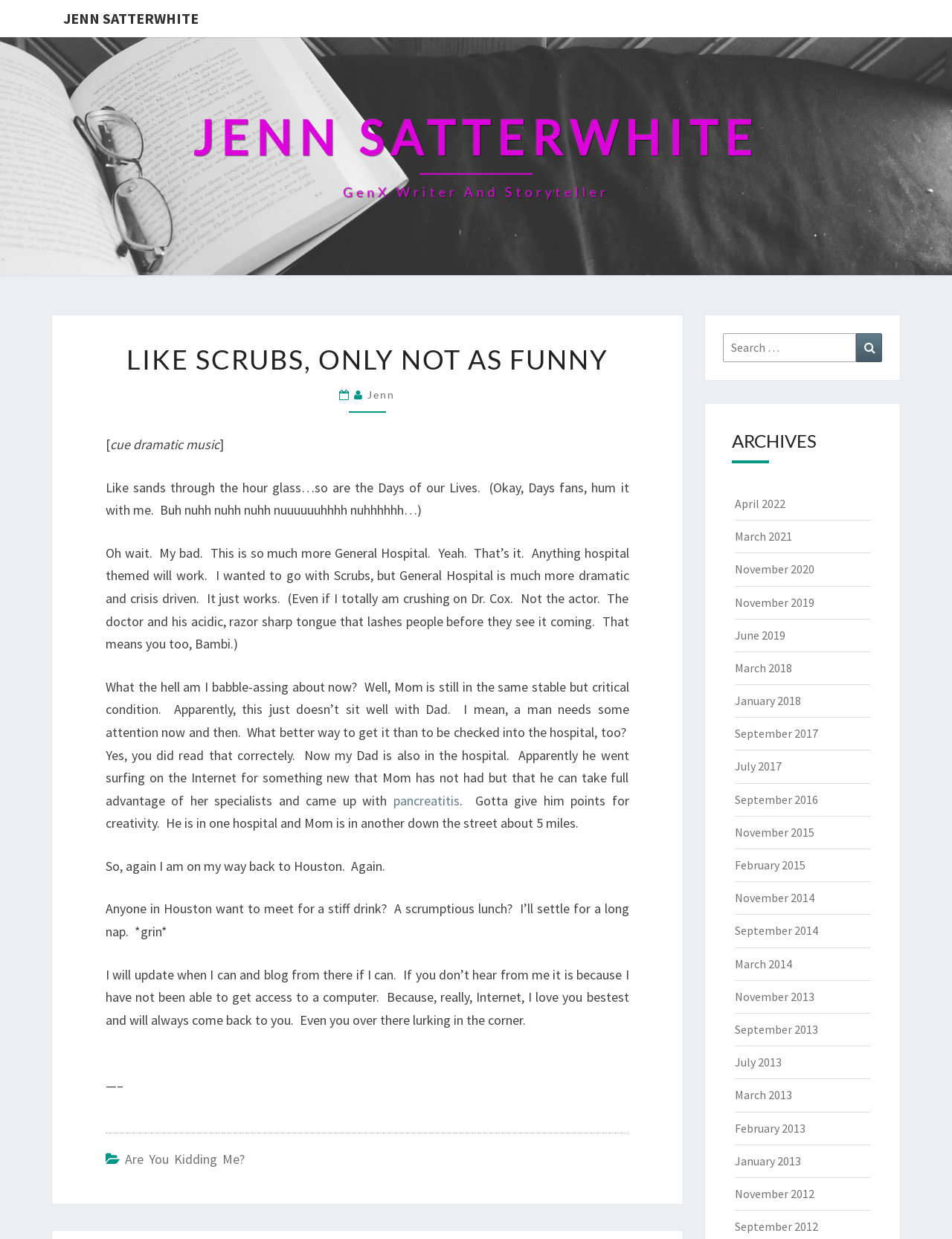Please determine the bounding box coordinates of the element's region to click for the following instruction: "Read the latest blog post".

[0.111, 0.277, 0.661, 0.303]